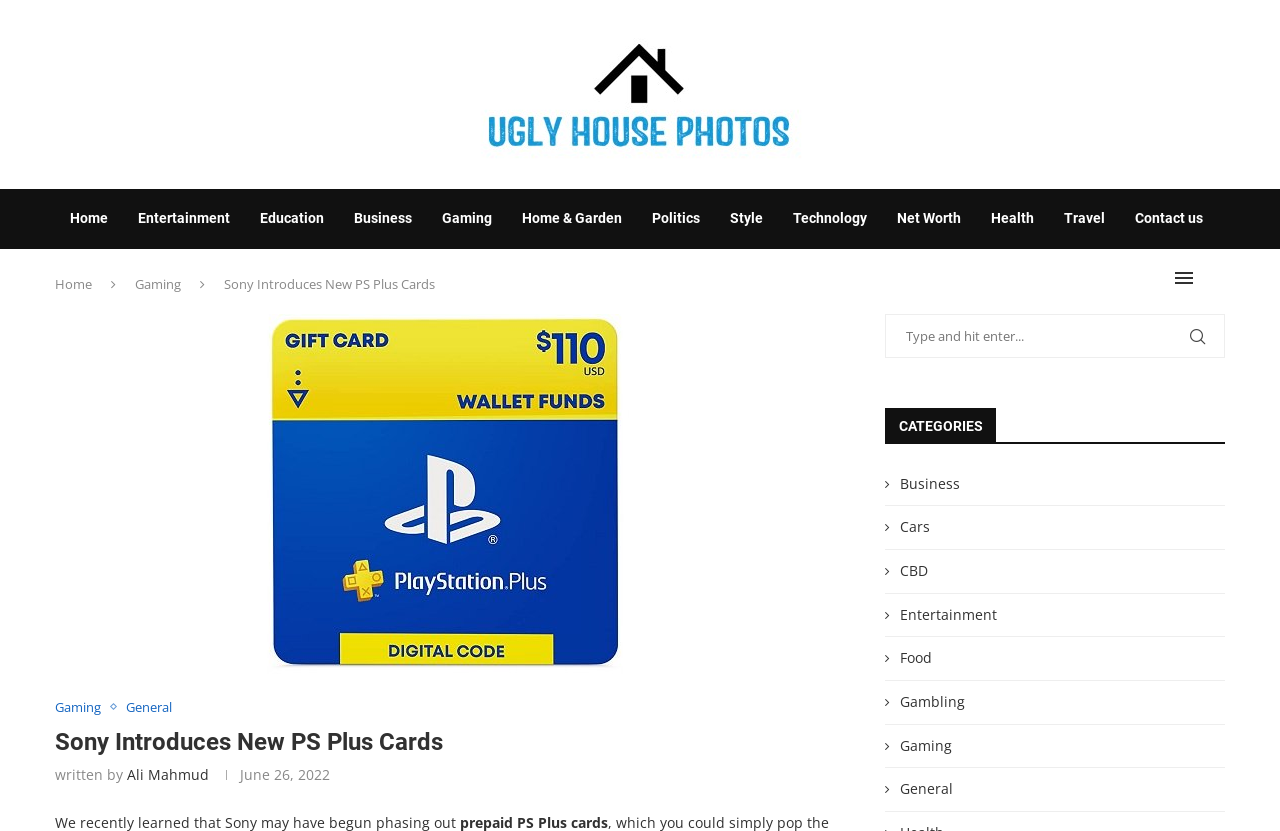Please determine the bounding box coordinates, formatted as (top-left x, top-left y, bottom-right x, bottom-right y), with all values as floating point numbers between 0 and 1. Identify the bounding box of the region described as: Gambling

[0.691, 0.833, 0.957, 0.856]